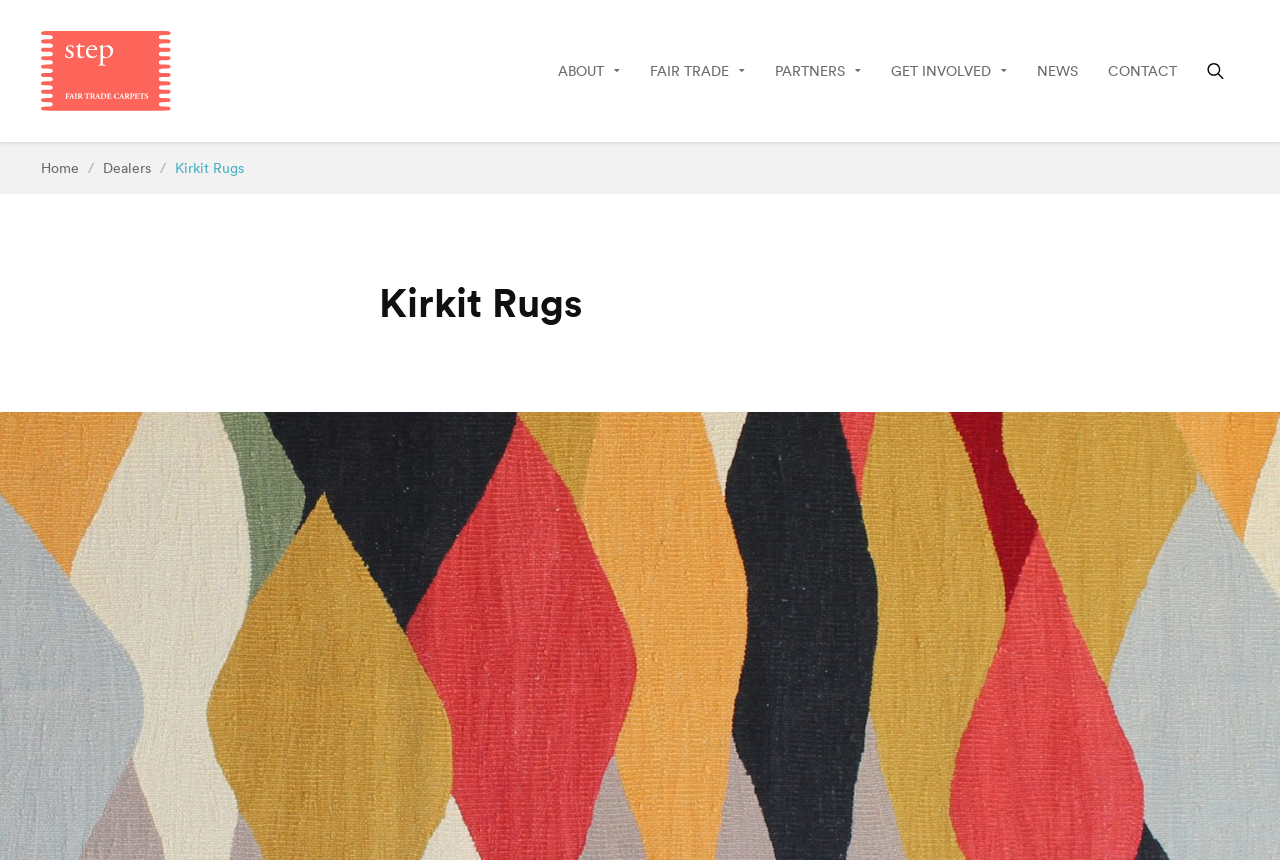Find the bounding box coordinates for the UI element whose description is: "Get Involved". The coordinates should be four float numbers between 0 and 1, in the format [left, top, right, bottom].

[0.684, 0.0, 0.798, 0.165]